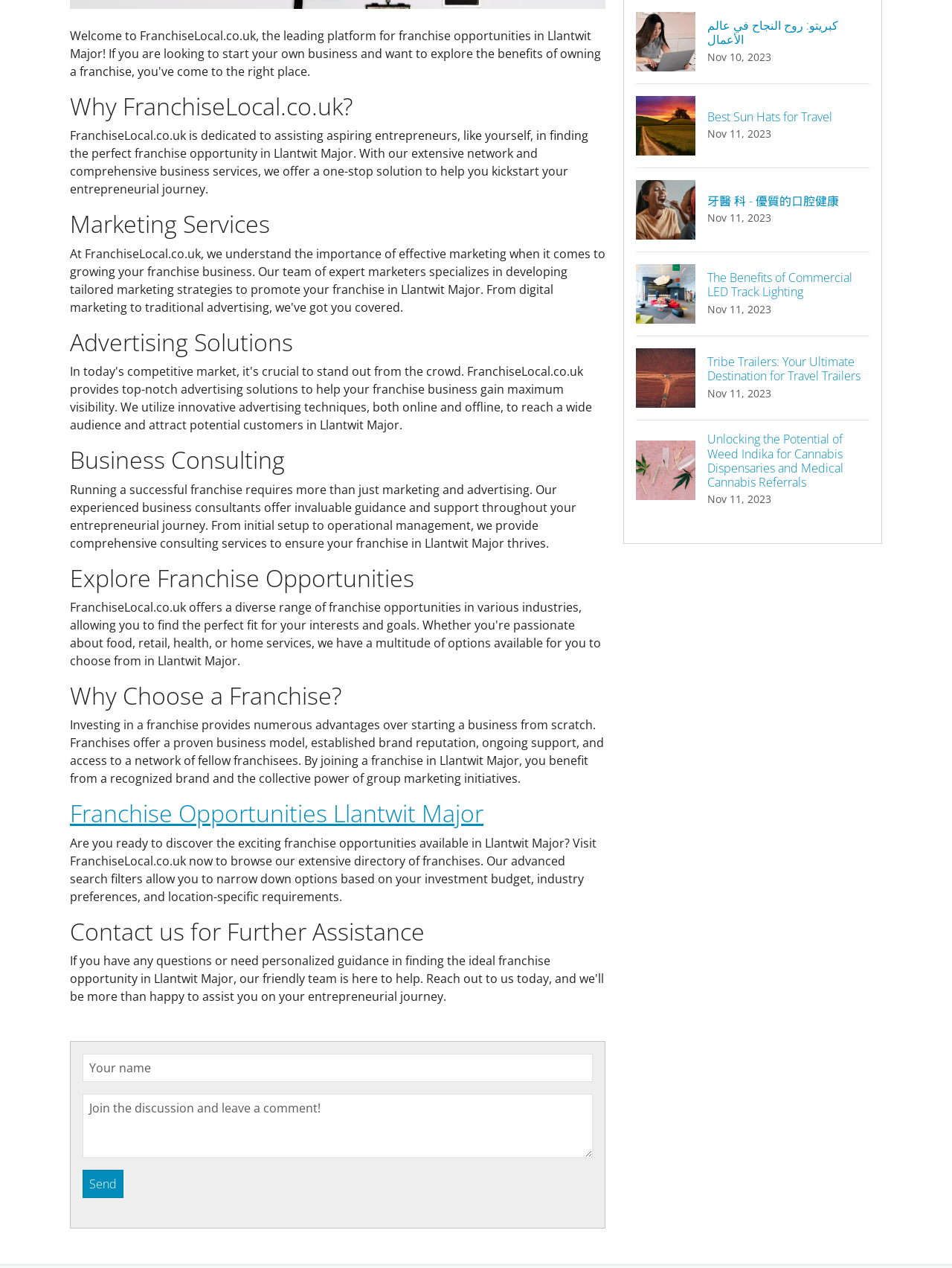Please find the bounding box coordinates in the format (top-left x, top-left y, bottom-right x, bottom-right y) for the given element description. Ensure the coordinates are floating point numbers between 0 and 1. Description: name="commentUsername" placeholder="Your name"

[0.087, 0.831, 0.623, 0.853]